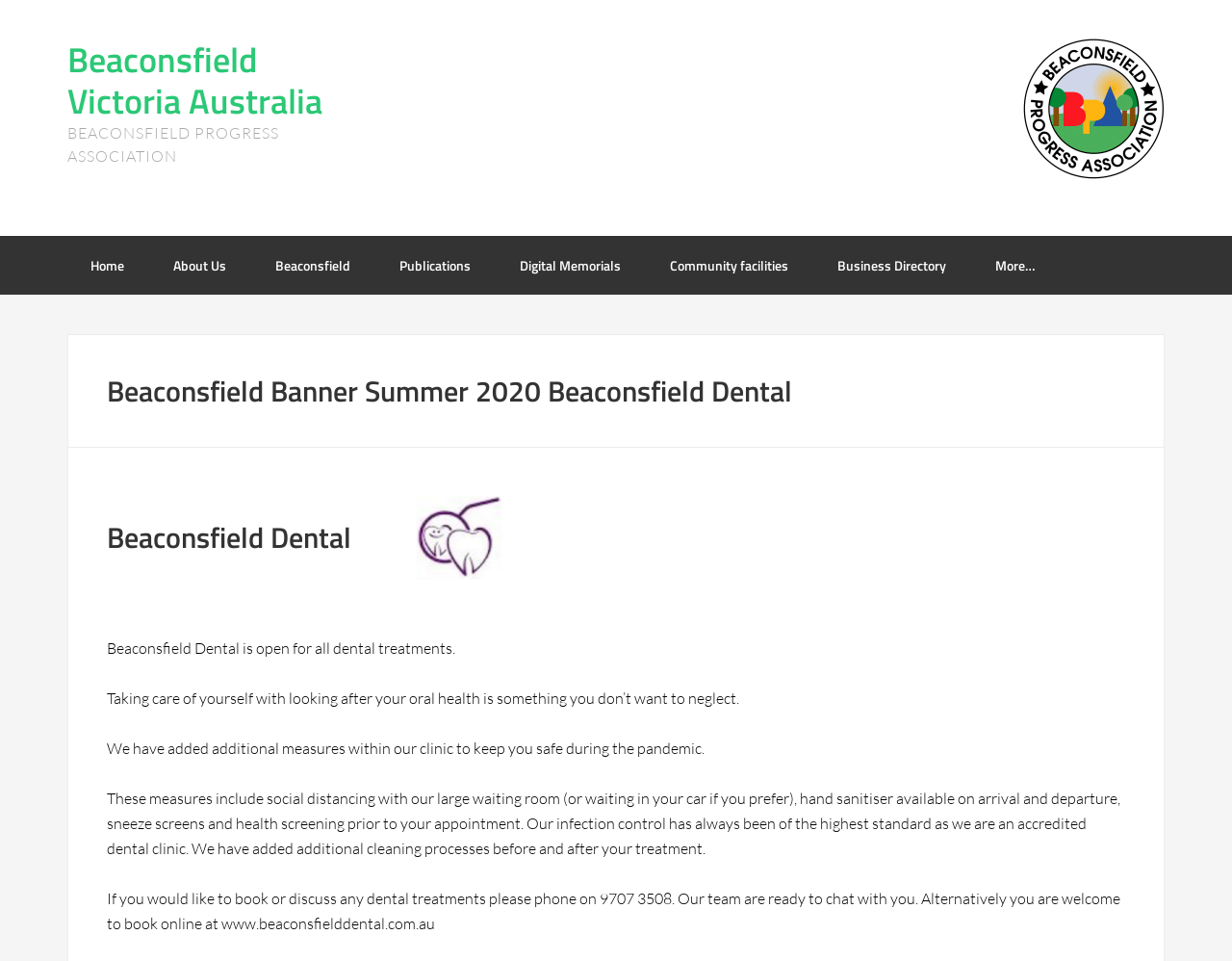Give a detailed account of the webpage's layout and content.

The webpage is about Beaconsfield Dental, as indicated by the title "Beaconsfield Banner Summer 2020 Beaconsfield Dental" at the top of the page. Below the title, there is a link to "Beaconsfield Victoria Australia" on the top-left corner. On the top-right corner, there is a logo image of the Beaconsfield Progress Association.

The main navigation menu is located below the title, spanning the entire width of the page. It consists of 8 links: "Home", "About Us", "Beaconsfield", "Publications", "Digital Memorials", "Community facilities", "Business Directory", and "More…".

Below the navigation menu, there is a header section with a heading that repeats the title "Beaconsfield Banner Summer 2020 Beaconsfield Dental". This is followed by a table layout with two columns. The left column has a heading "Beaconsfield Dental" and the right column contains the main content of the page.

The main content consists of four paragraphs of text. The first paragraph states that Beaconsfield Dental is open for all dental treatments. The second paragraph emphasizes the importance of taking care of one's oral health. The third paragraph mentions the additional measures taken by the clinic to ensure safety during the pandemic. The fourth paragraph provides details about these measures, including social distancing, hand sanitizers, sneeze screens, and health screening. It also provides contact information for booking or discussing dental treatments.

Overall, the webpage appears to be an article about Beaconsfield Dental, providing information about their services and safety measures during the pandemic.